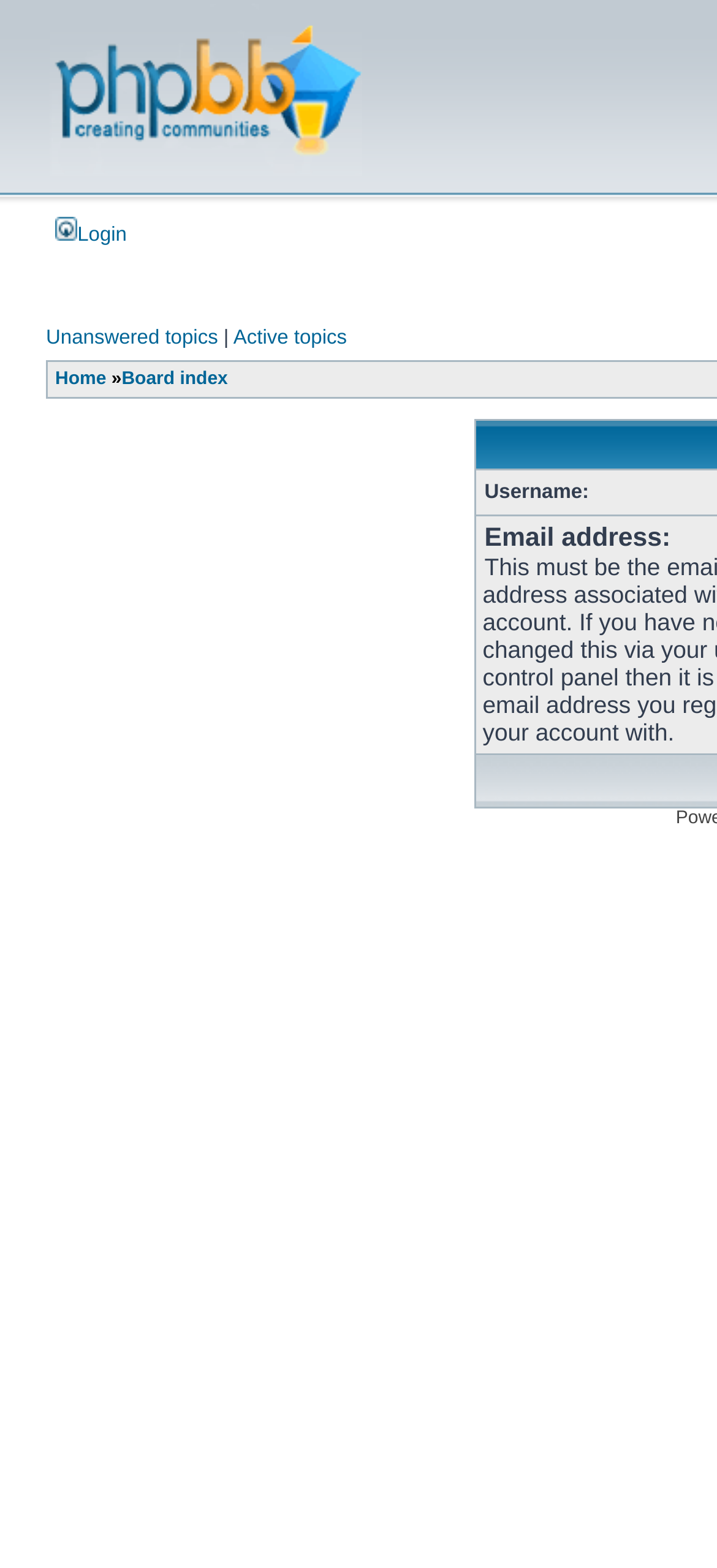Give a one-word or phrase response to the following question: Is there an image on the '* Login' link?

Yes